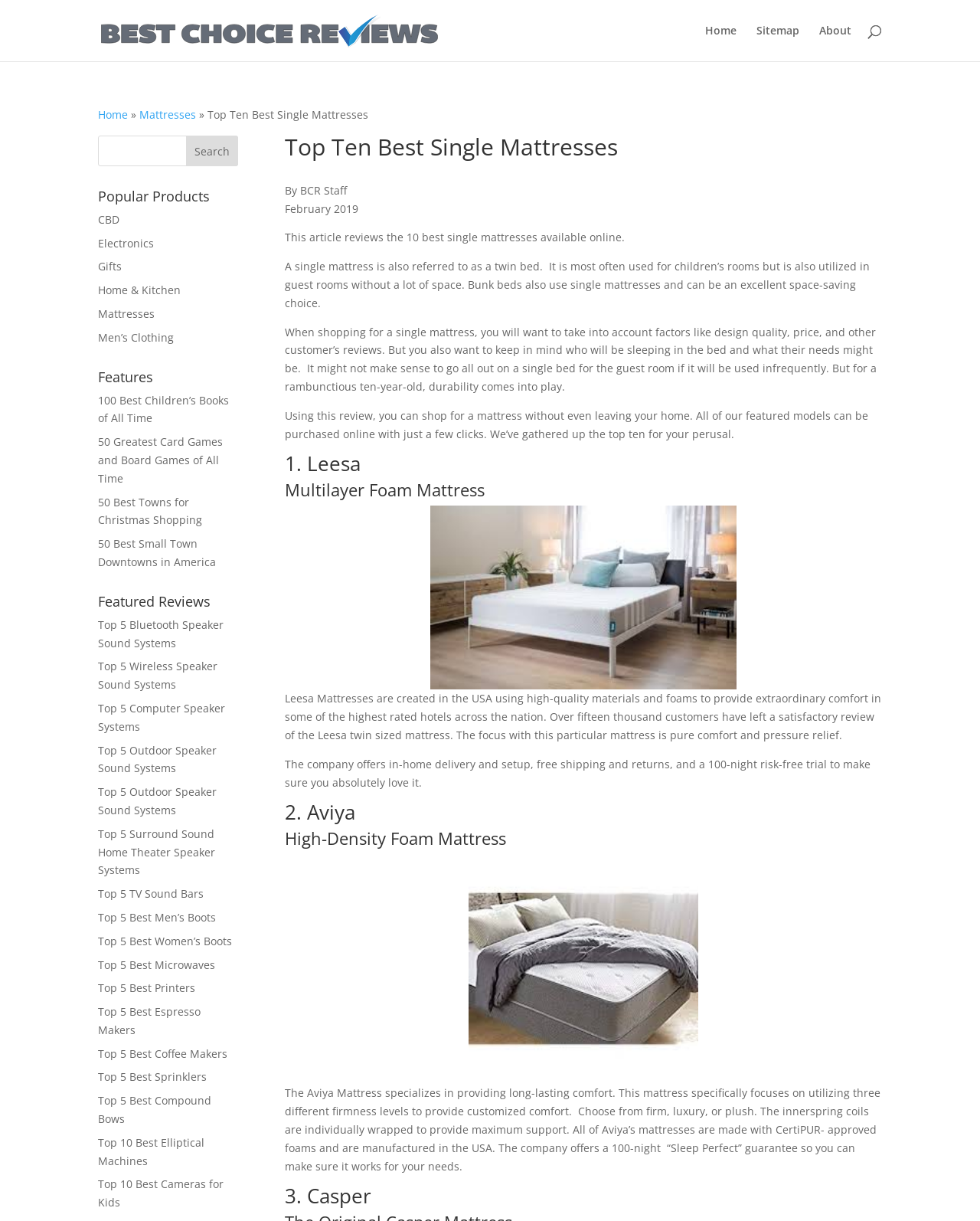Could you determine the bounding box coordinates of the clickable element to complete the instruction: "Sign up for an account"? Provide the coordinates as four float numbers between 0 and 1, i.e., [left, top, right, bottom].

None